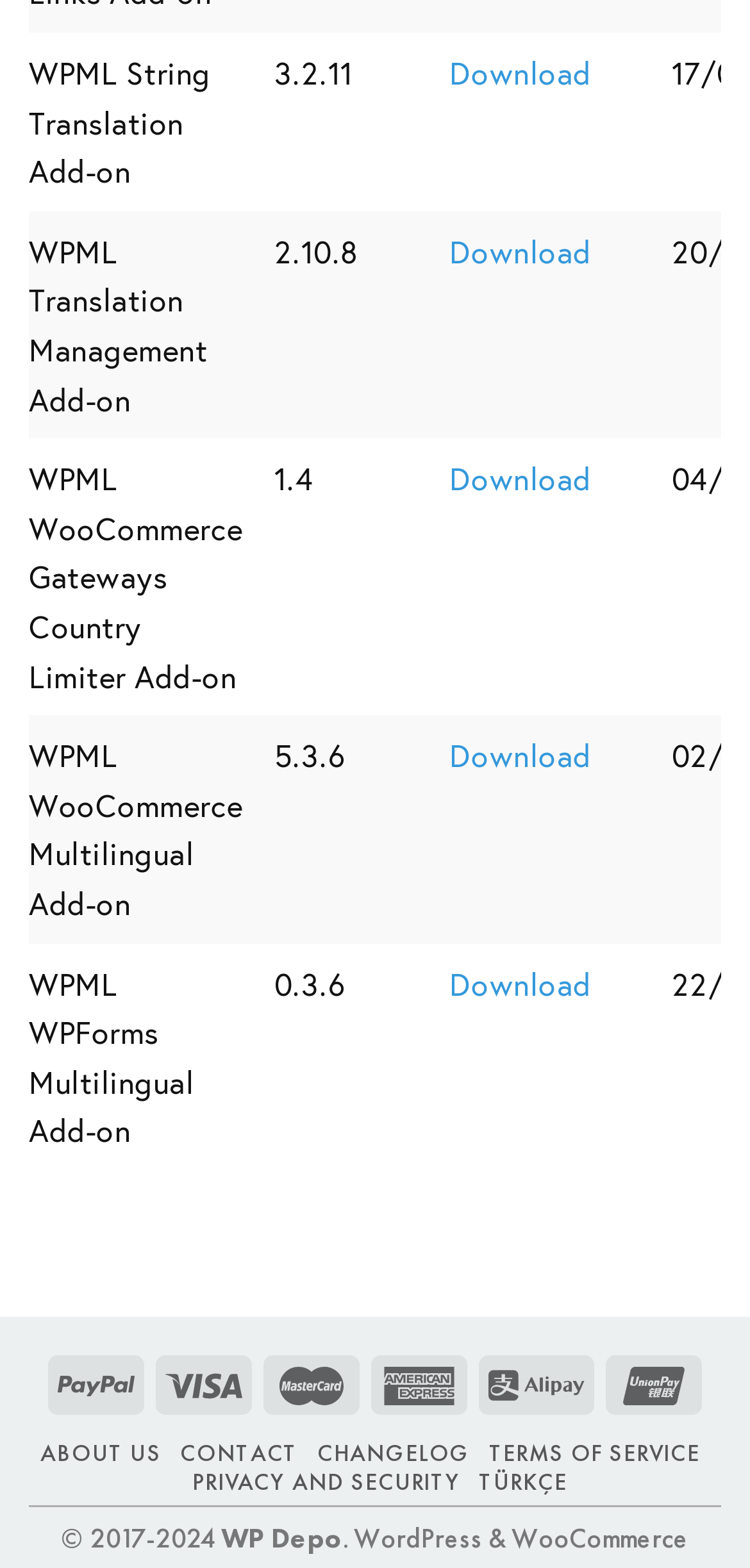What is the version of WPML WooCommerce Multilingual Add-on?
Examine the webpage screenshot and provide an in-depth answer to the question.

I looked at the gridcell containing the 'WPML WooCommerce Multilingual Add-on' text and found the version number '5.3.6' next to it.